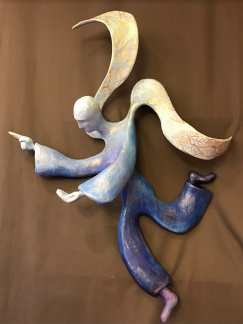What color palette is used in the sculpture?
Relying on the image, give a concise answer in one word or a brief phrase.

Blues and whites